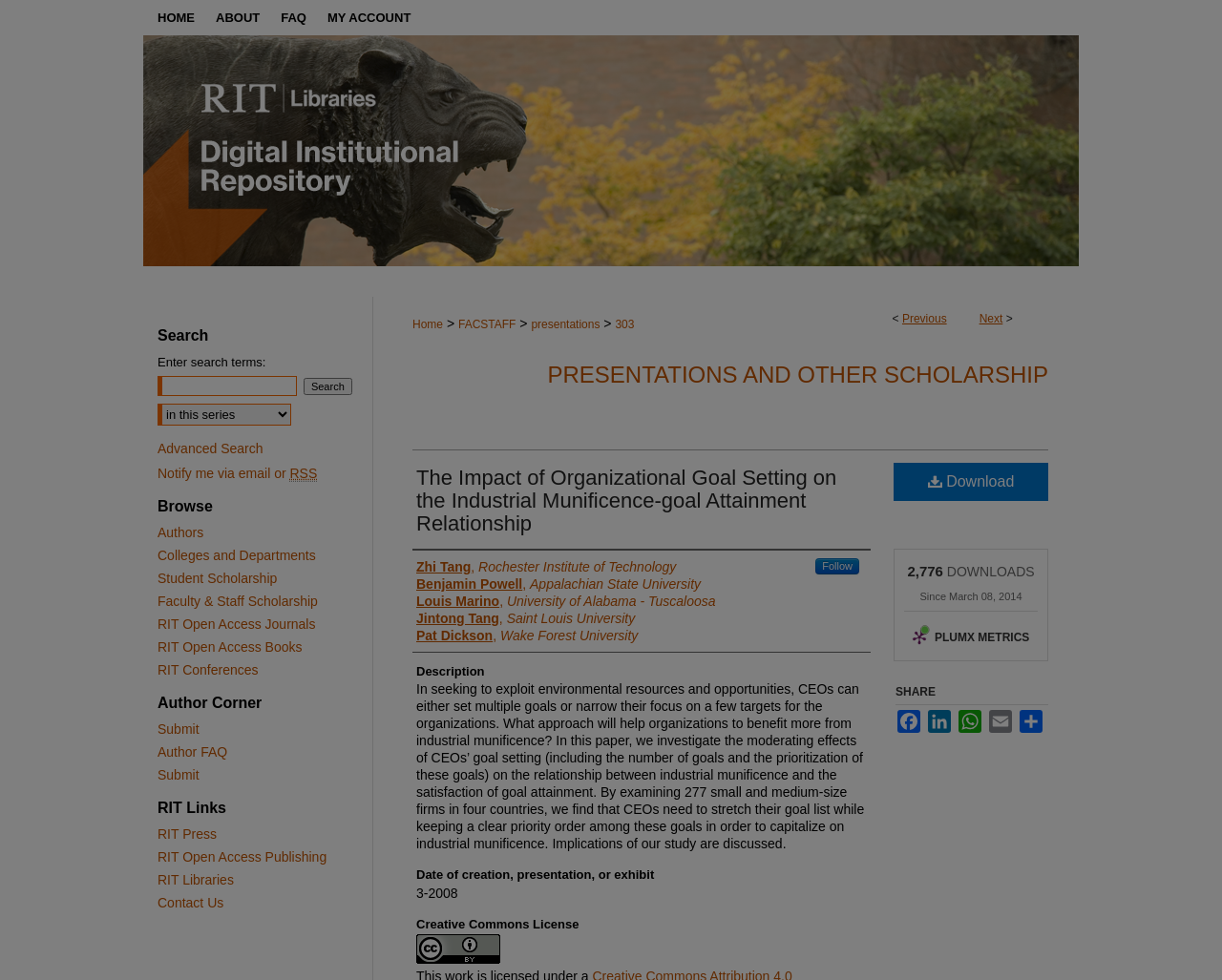Determine the bounding box coordinates for the area that needs to be clicked to fulfill this task: "Browse by authors". The coordinates must be given as four float numbers between 0 and 1, i.e., [left, top, right, bottom].

[0.129, 0.536, 0.305, 0.551]